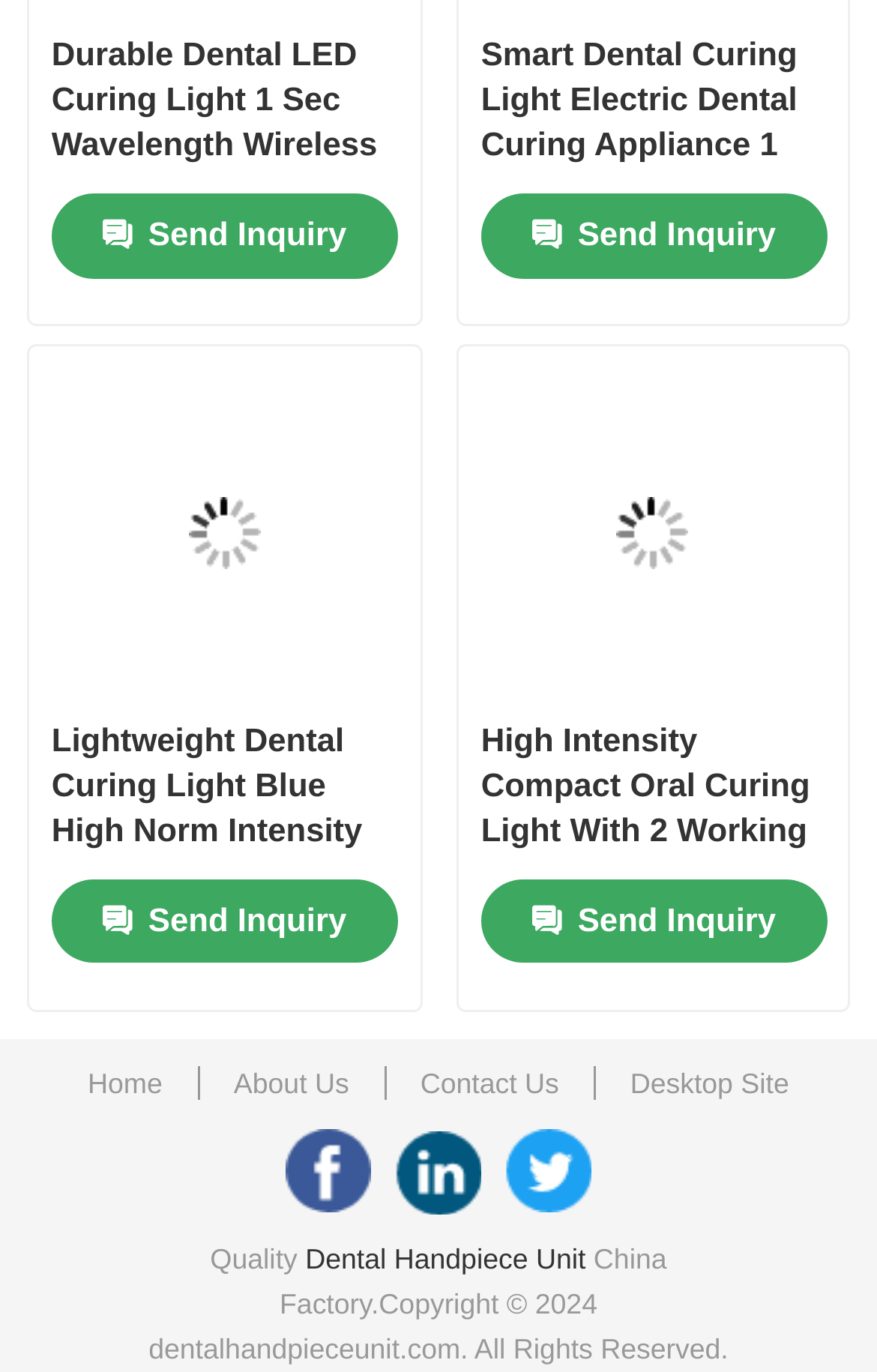Based on the element description Home, identify the bounding box coordinates for the UI element. The coordinates should be in the format (top-left x, top-left y, bottom-right x, bottom-right y) and within the 0 to 1 range.

[0.08, 0.122, 0.92, 0.213]